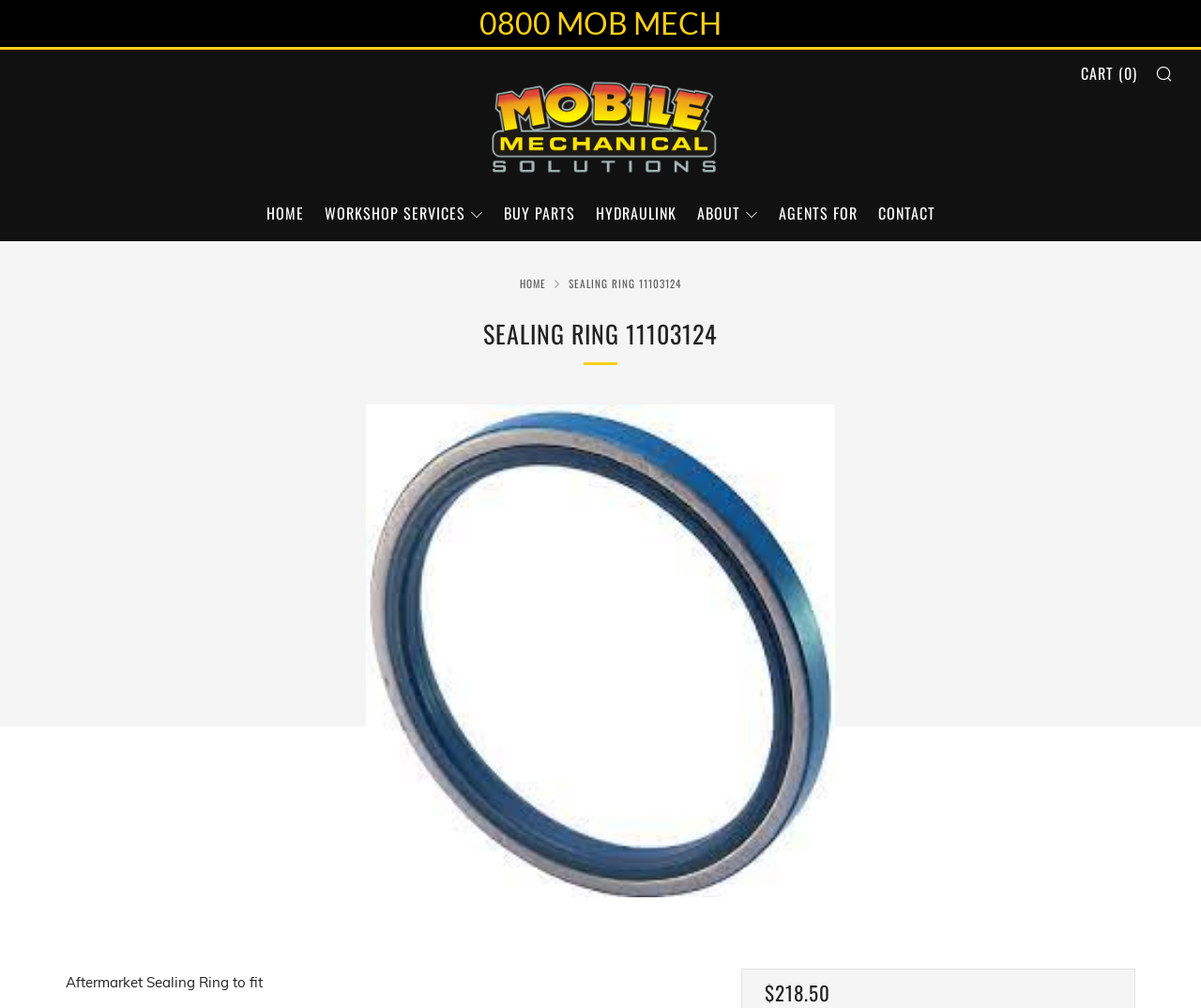Extract the bounding box coordinates for the described element: "Home". The coordinates should be represented as four float numbers between 0 and 1: [left, top, right, bottom].

[0.433, 0.274, 0.455, 0.289]